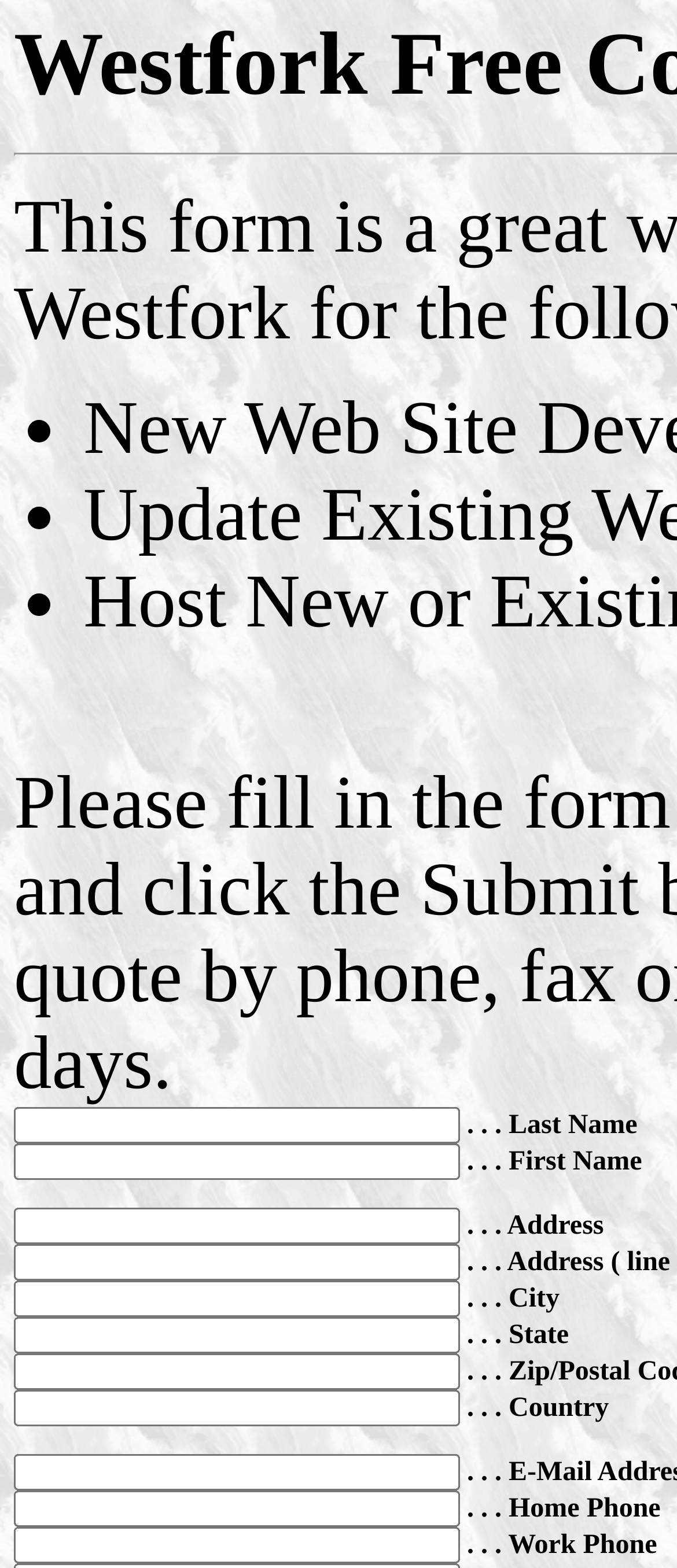Provide an in-depth description of the elements and layout of the webpage.

This webpage is a form for entering address information. At the top, there are three list markers, likely indicating a series of steps or sections. Below these markers, there is a series of text boxes and static text elements, arranged in a vertical column. 

The first section appears to be for entering a person's name, with two text boxes and corresponding static text labels for "Last Name" and "First Name". 

The next section is for entering address information, with five text boxes and labels for "Address", "City", "State", "Country", and another address field. 

The final section is for entering phone numbers, with two text boxes and labels for "Home Phone" and "Work Phone". 

Throughout the form, the text boxes are positioned to the left, with their corresponding labels to the right. The overall layout is organized and easy to follow, with each section building on the previous one to collect comprehensive address information.